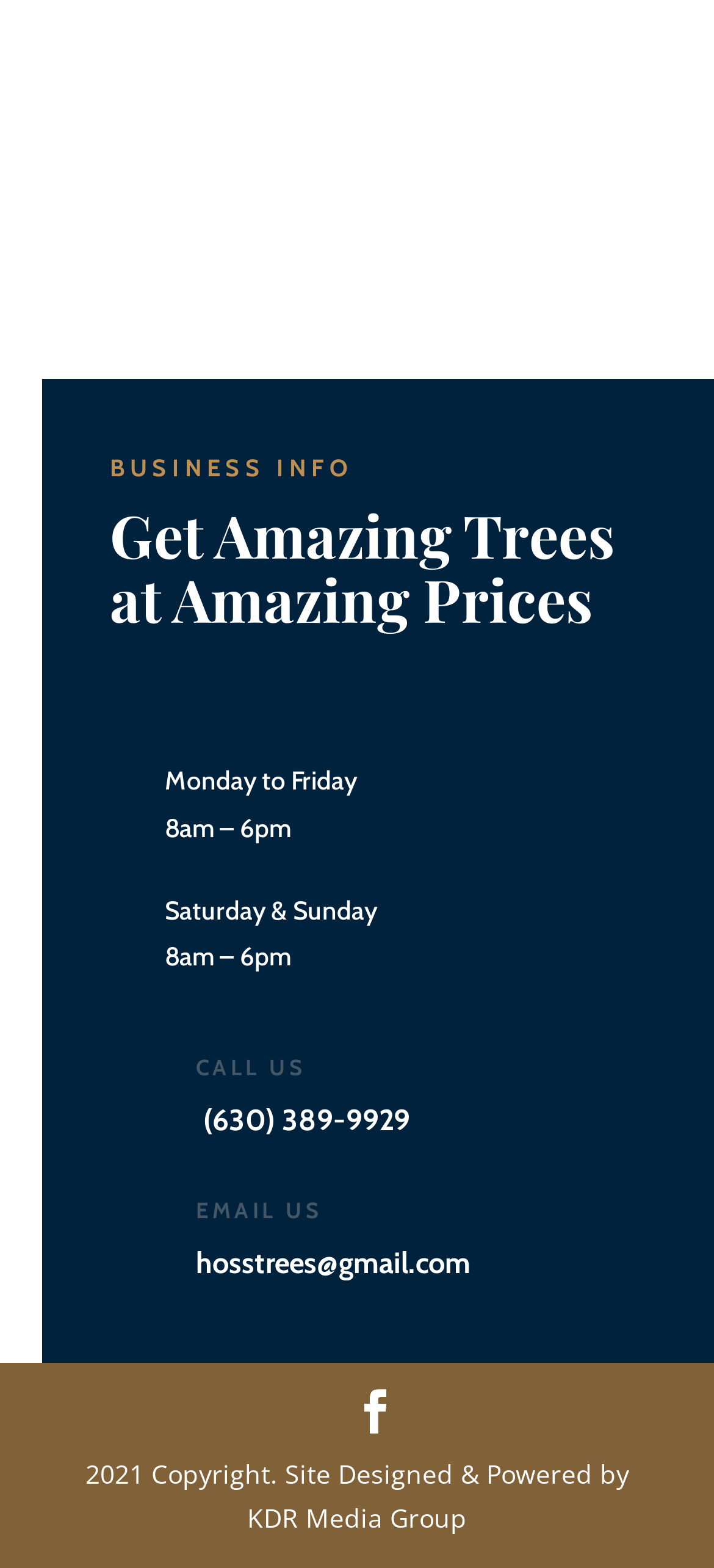Provide the bounding box for the UI element matching this description: "hosstrees@gmail.com".

[0.275, 0.794, 0.659, 0.816]